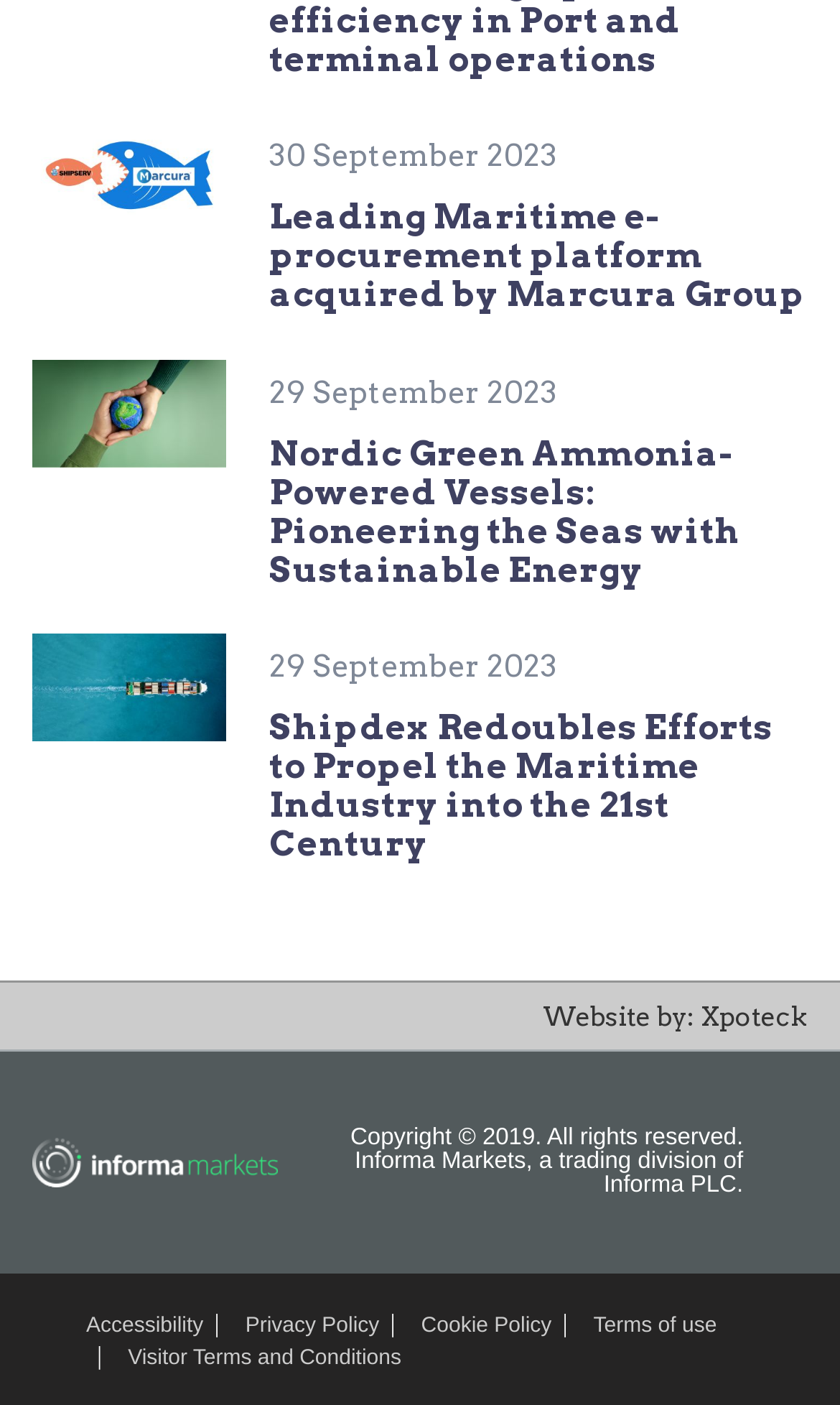Using the provided element description: "Visitor Terms and Conditions", identify the bounding box coordinates. The coordinates should be four floats between 0 and 1 in the order [left, top, right, bottom].

[0.152, 0.959, 0.478, 0.975]